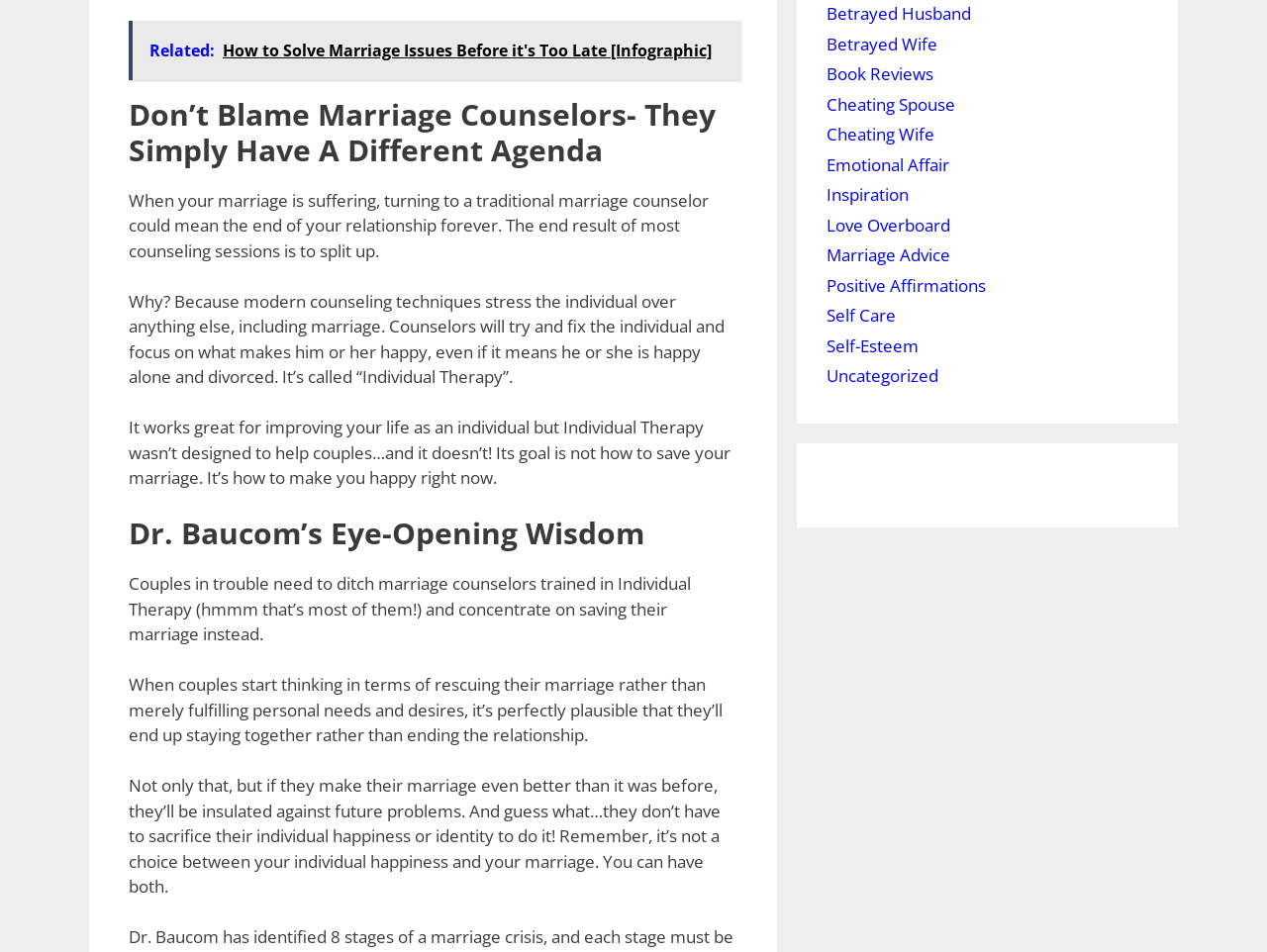Pinpoint the bounding box coordinates of the clickable element to carry out the following instruction: "Read 'Dr. Baucom’s Eye-Opening Wisdom' heading."

[0.102, 0.542, 0.582, 0.579]